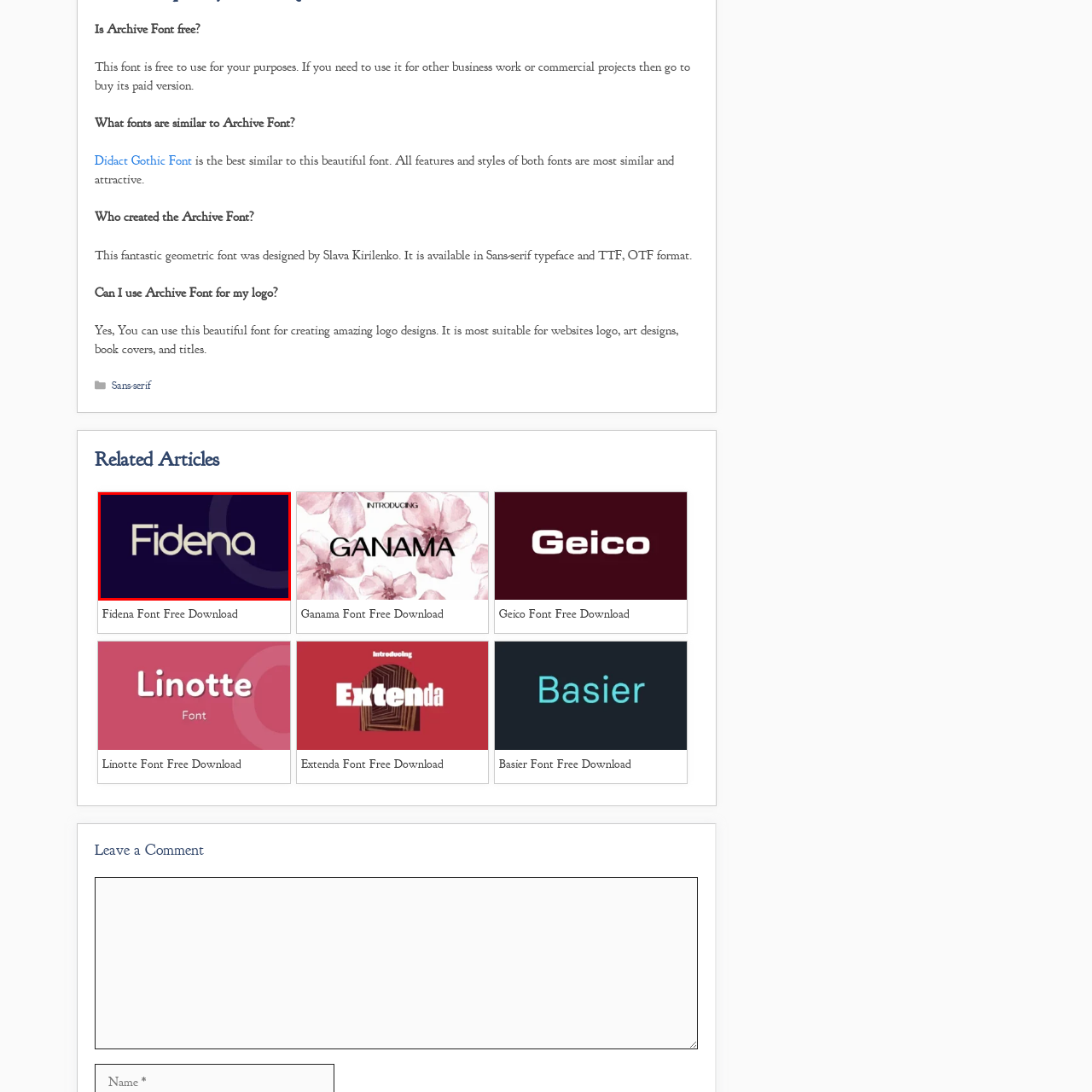What style are the letters rendered in?
Carefully examine the image within the red bounding box and provide a detailed answer to the question.

The caption states that the letters are rendered in a soft, rounded style, which contributes to a friendly and approachable aesthetic.